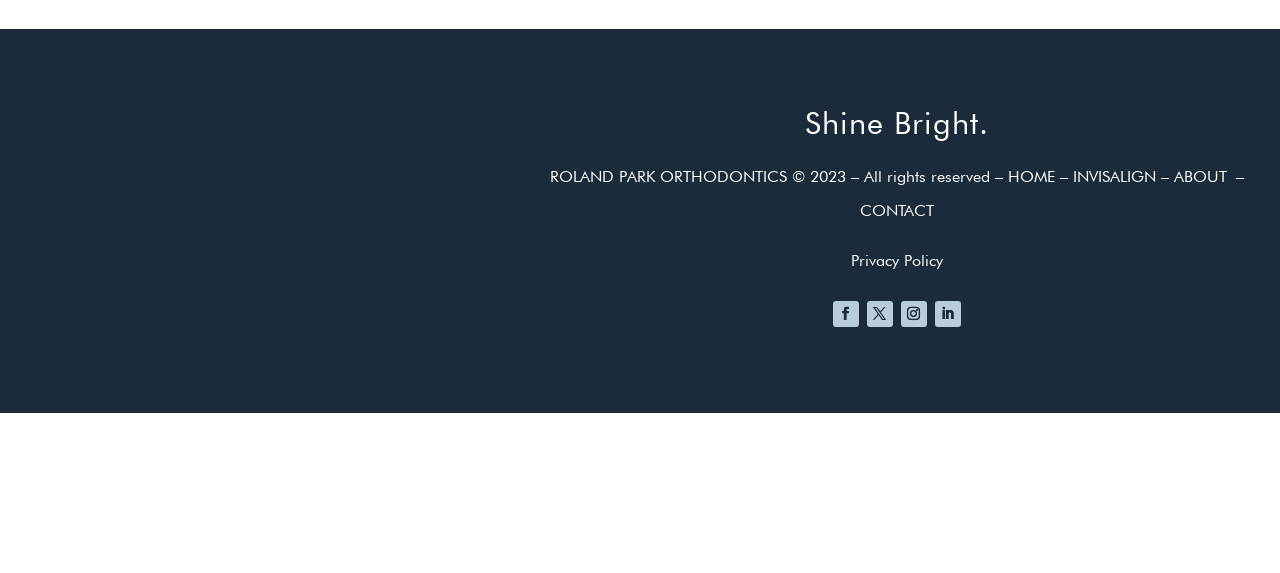Provide a brief response in the form of a single word or phrase:
How many main menu items are there?

3